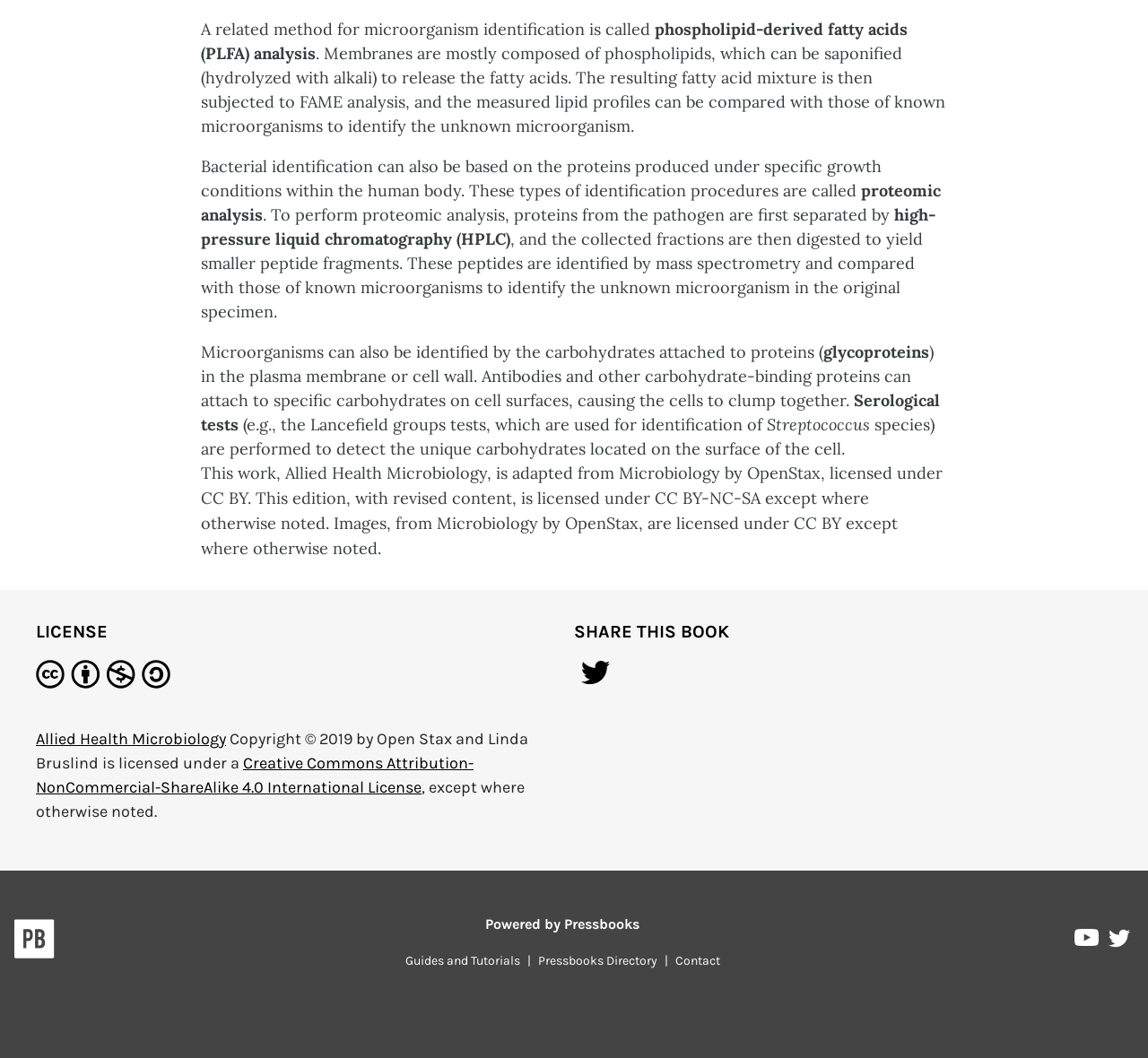Please identify the bounding box coordinates of the region to click in order to complete the given instruction: "Go to the Pressbooks Directory". The coordinates should be four float numbers between 0 and 1, i.e., [left, top, right, bottom].

[0.462, 0.9, 0.579, 0.915]